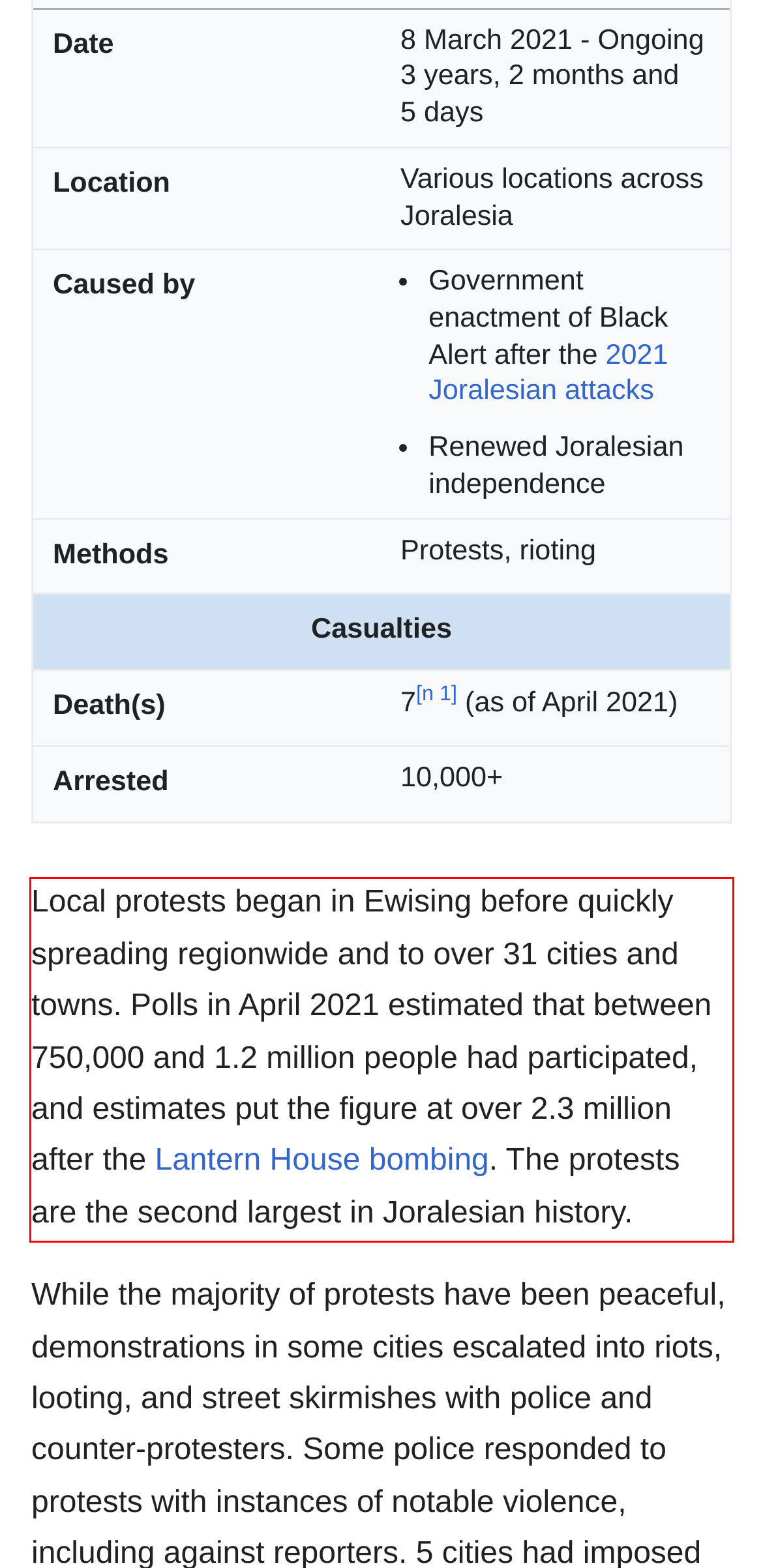Extract and provide the text found inside the red rectangle in the screenshot of the webpage.

Local protests began in Ewising before quickly spreading regionwide and to over 31 cities and towns. Polls in April 2021 estimated that between 750,000 and 1.2 million people had participated, and estimates put the figure at over 2.3 million after the Lantern House bombing. The protests are the second largest in Joralesian history.